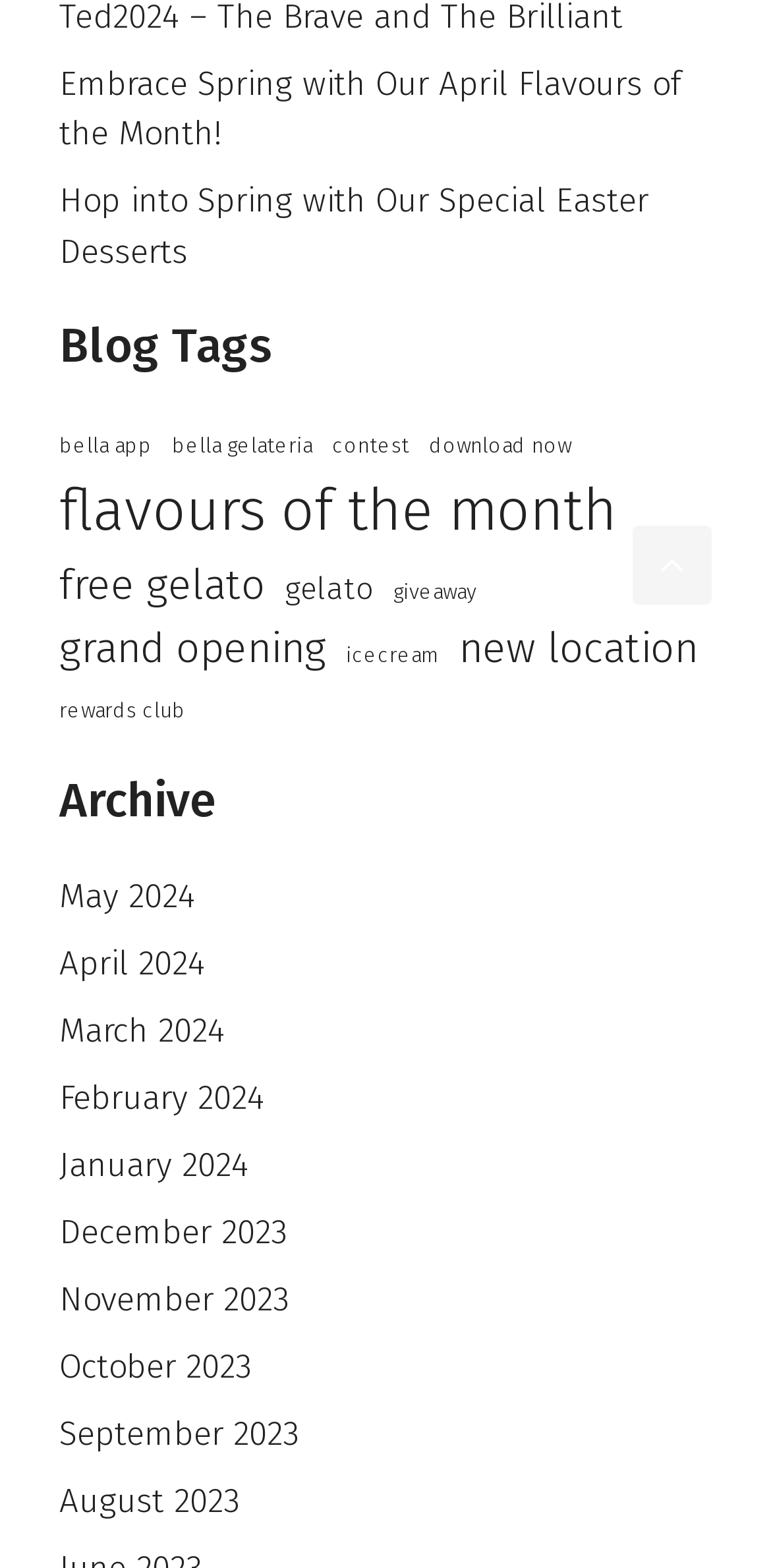Please find the bounding box coordinates for the clickable element needed to perform this instruction: "View April flavours of the month".

[0.077, 0.04, 0.882, 0.098]